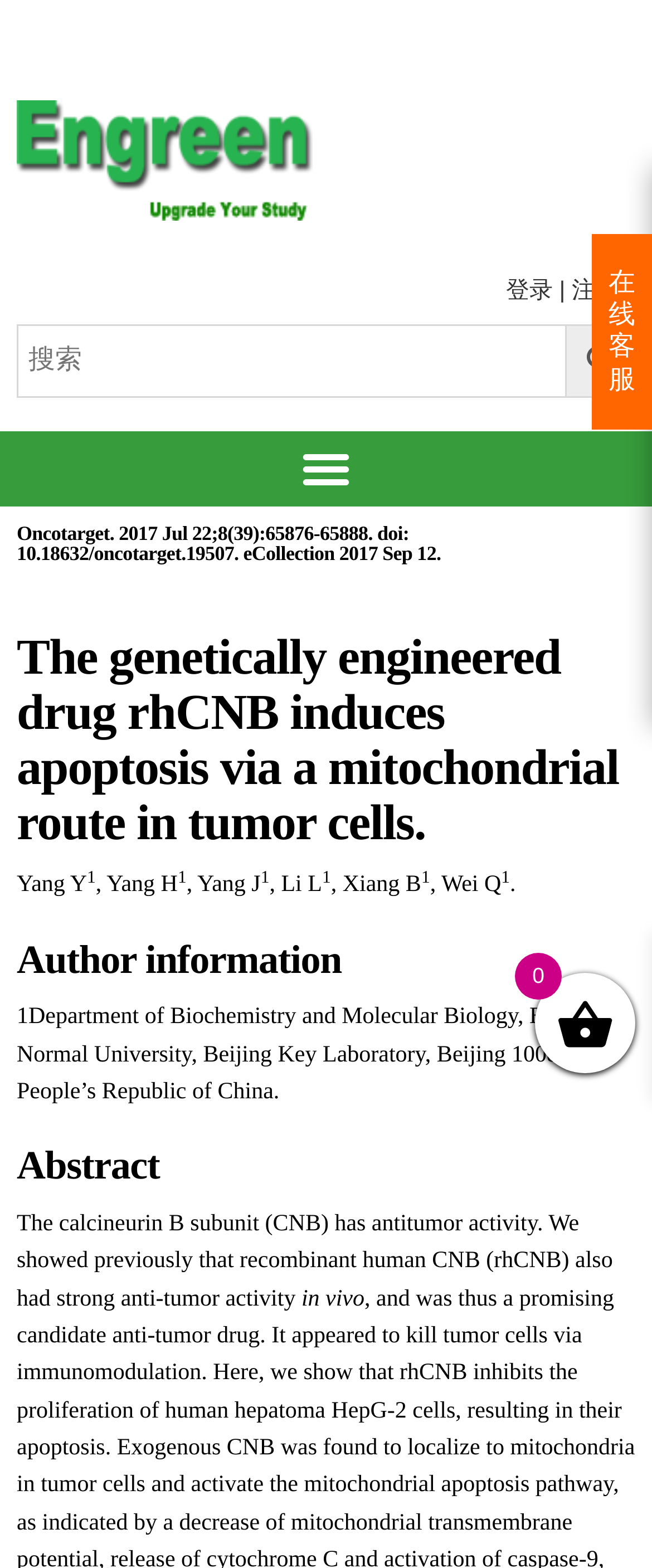Determine the bounding box coordinates of the clickable element to complete this instruction: "click login". Provide the coordinates in the format of four float numbers between 0 and 1, [left, top, right, bottom].

[0.776, 0.176, 0.848, 0.193]